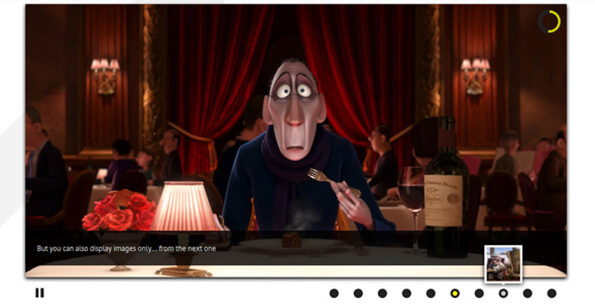Use a single word or phrase to answer the question:
What is on the table to the right of the chef?

Wine and roses